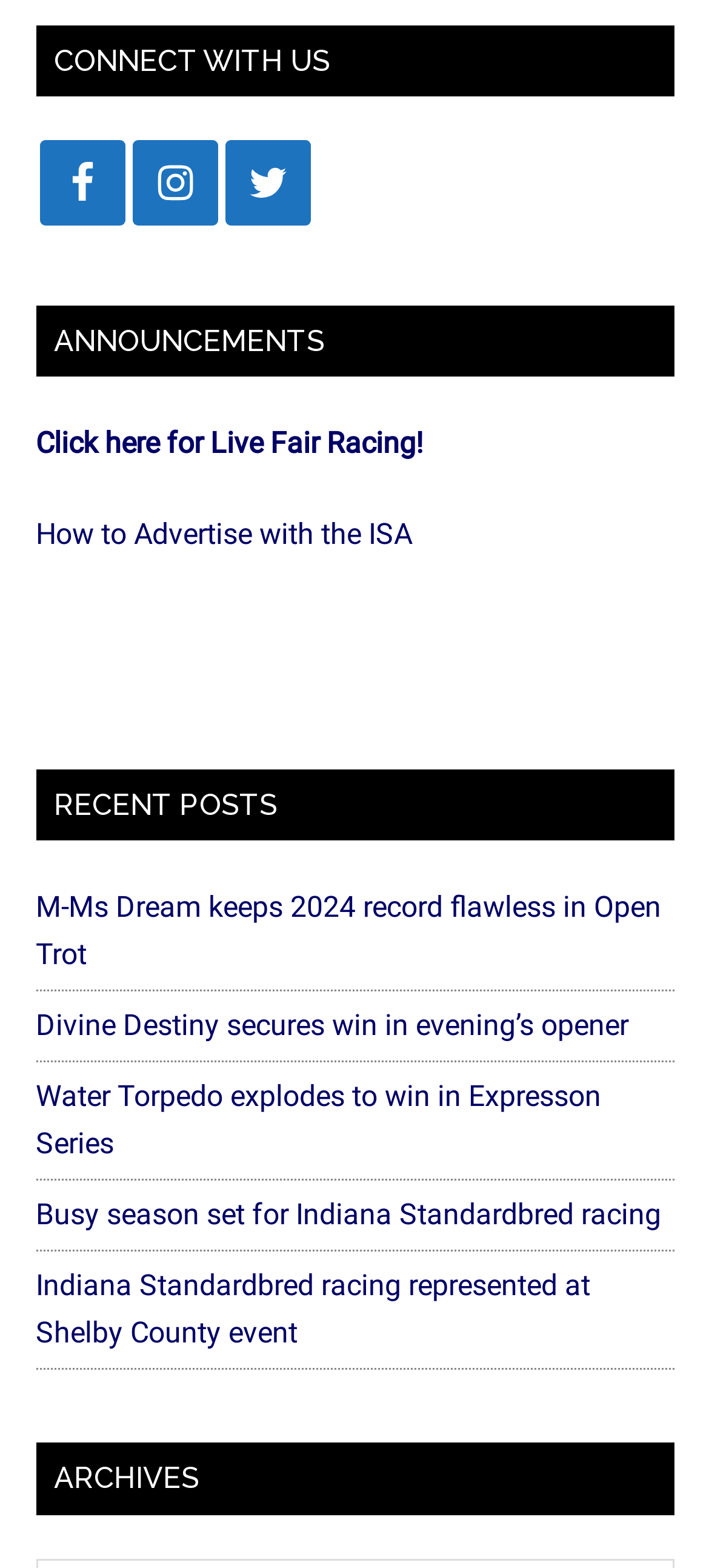How many social media links are available?
Your answer should be a single word or phrase derived from the screenshot.

3